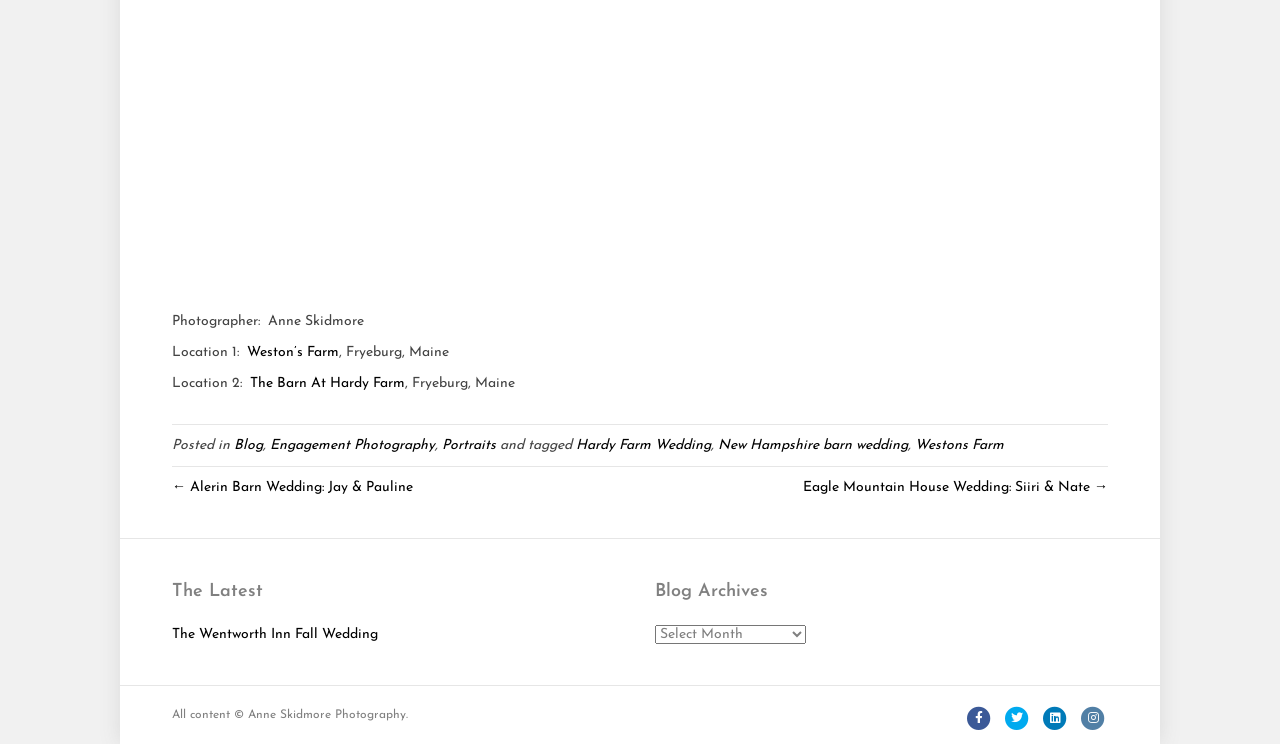Please use the details from the image to answer the following question comprehensively:
What is the name of the second location mentioned on the webpage?

The second location mentioned on the webpage is 'The Barn At Hardy Farm', which is linked to a webpage with more information about this location.